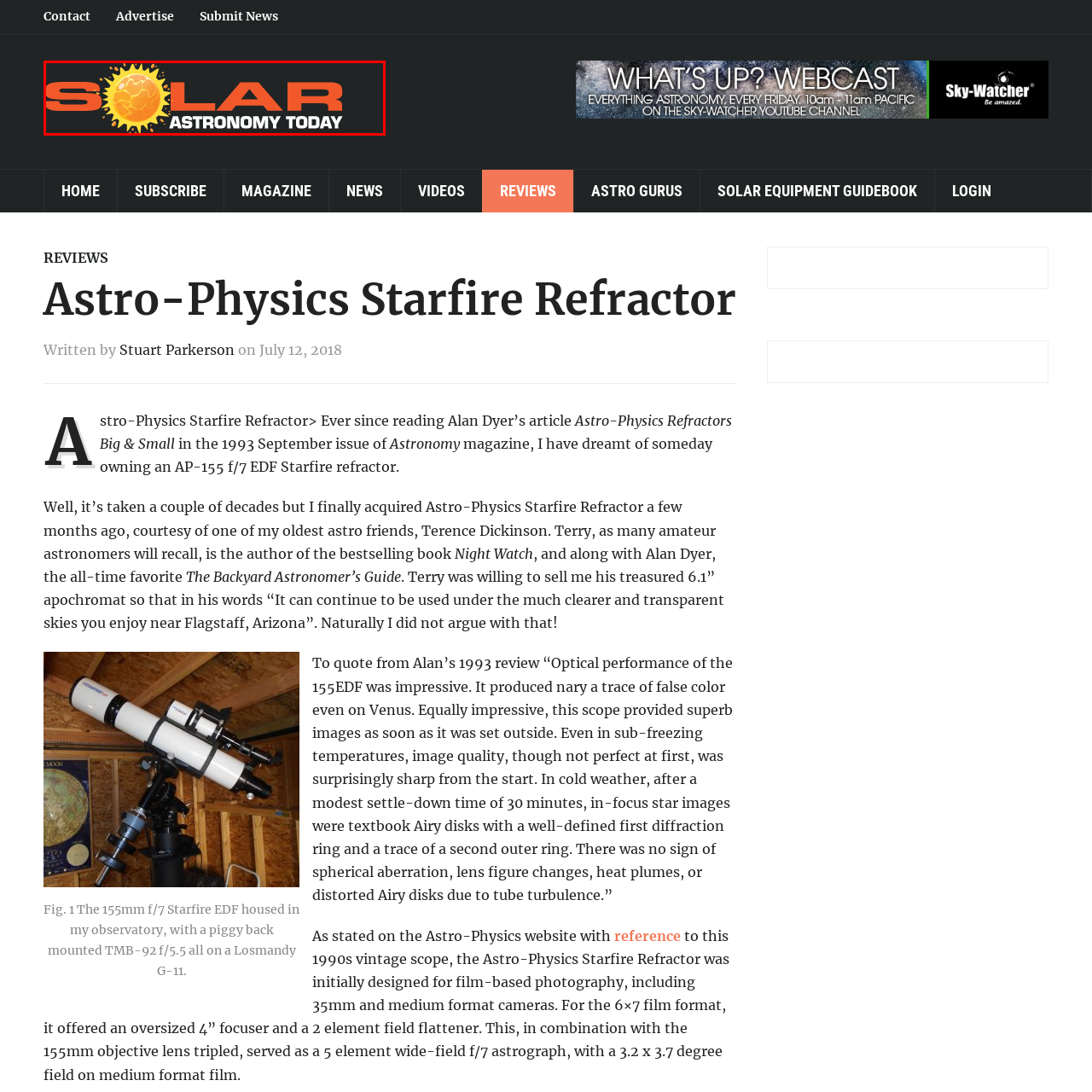Analyze the image encased in the red boundary, What is the focus of the website 'Solar Astronomy Today'?
 Respond using a single word or phrase.

solar astronomy